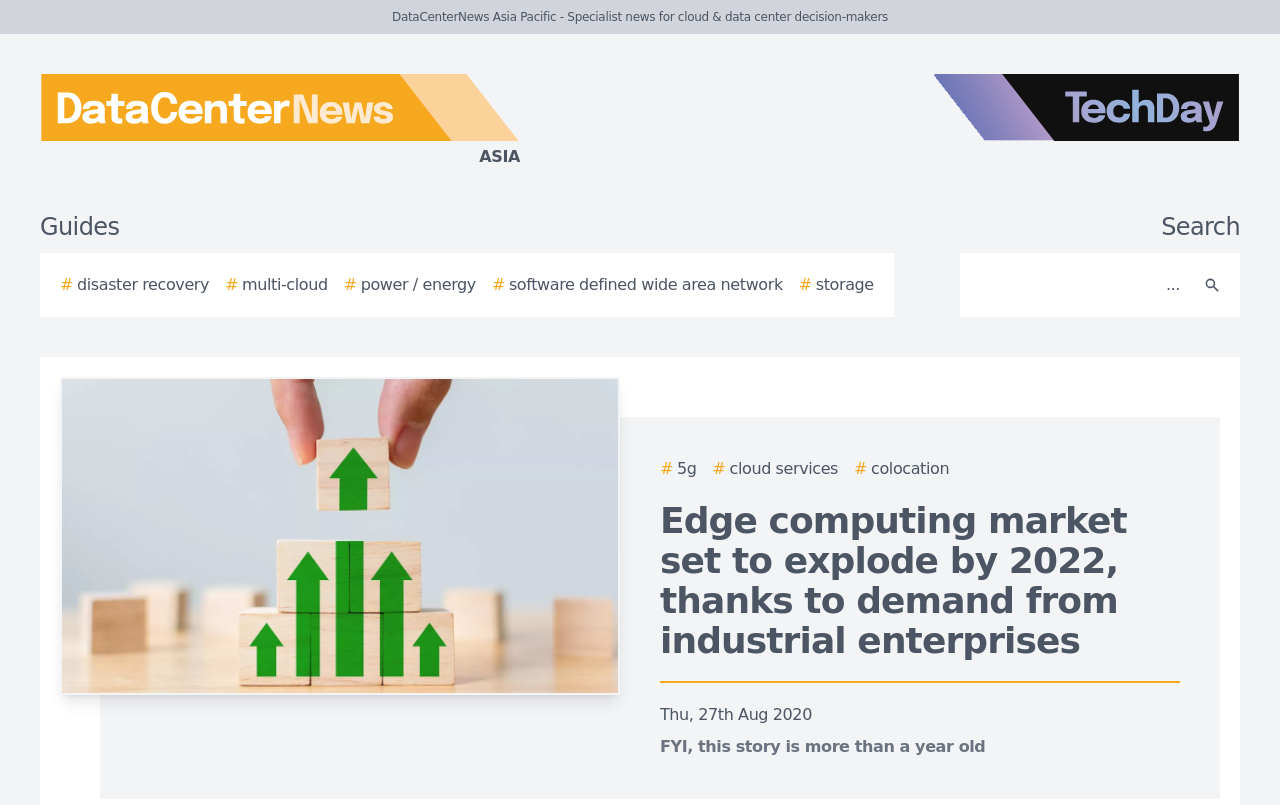Give the bounding box coordinates for the element described by: "# power / energy".

[0.269, 0.339, 0.372, 0.369]